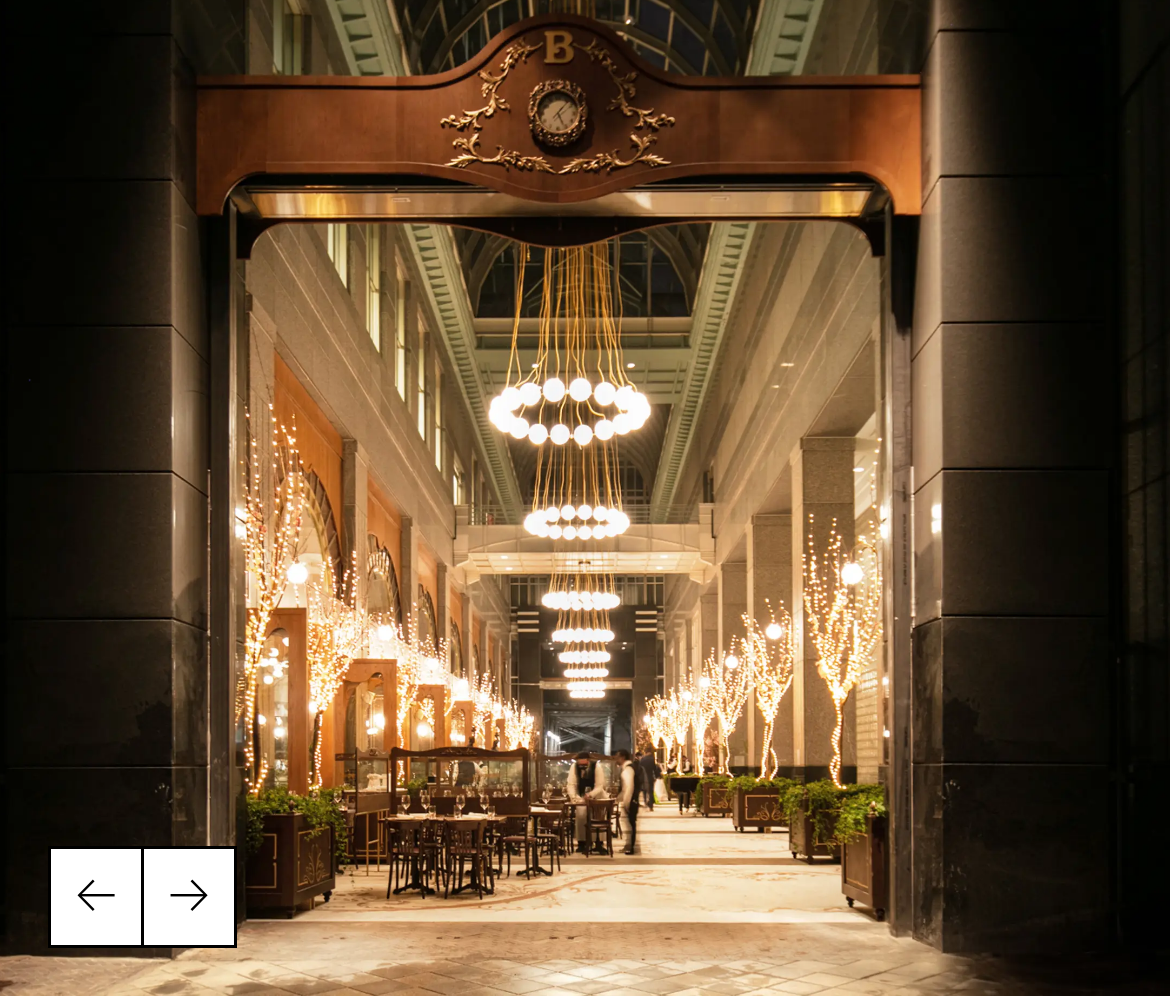Determine the bounding box for the described UI element: "←".

[0.041, 0.849, 0.123, 0.952]